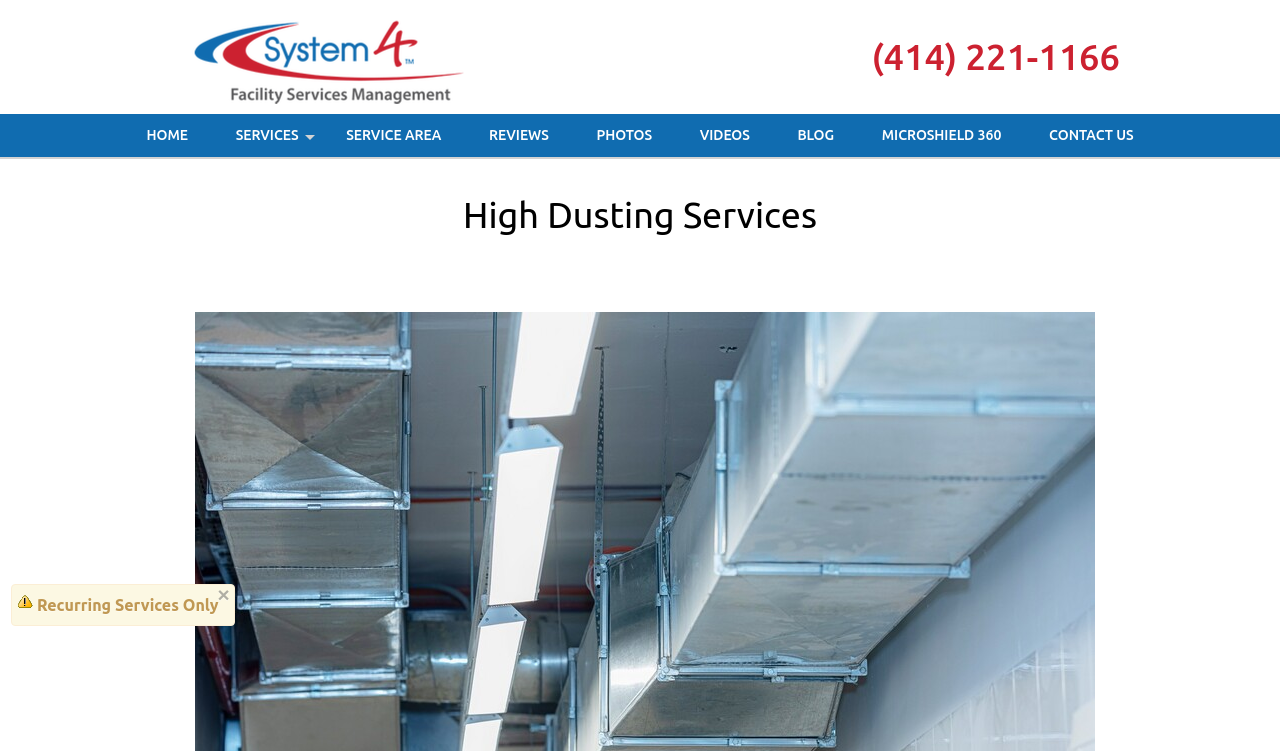Please answer the following query using a single word or phrase: 
What is the purpose of the '×' symbol on the webpage?

Close button